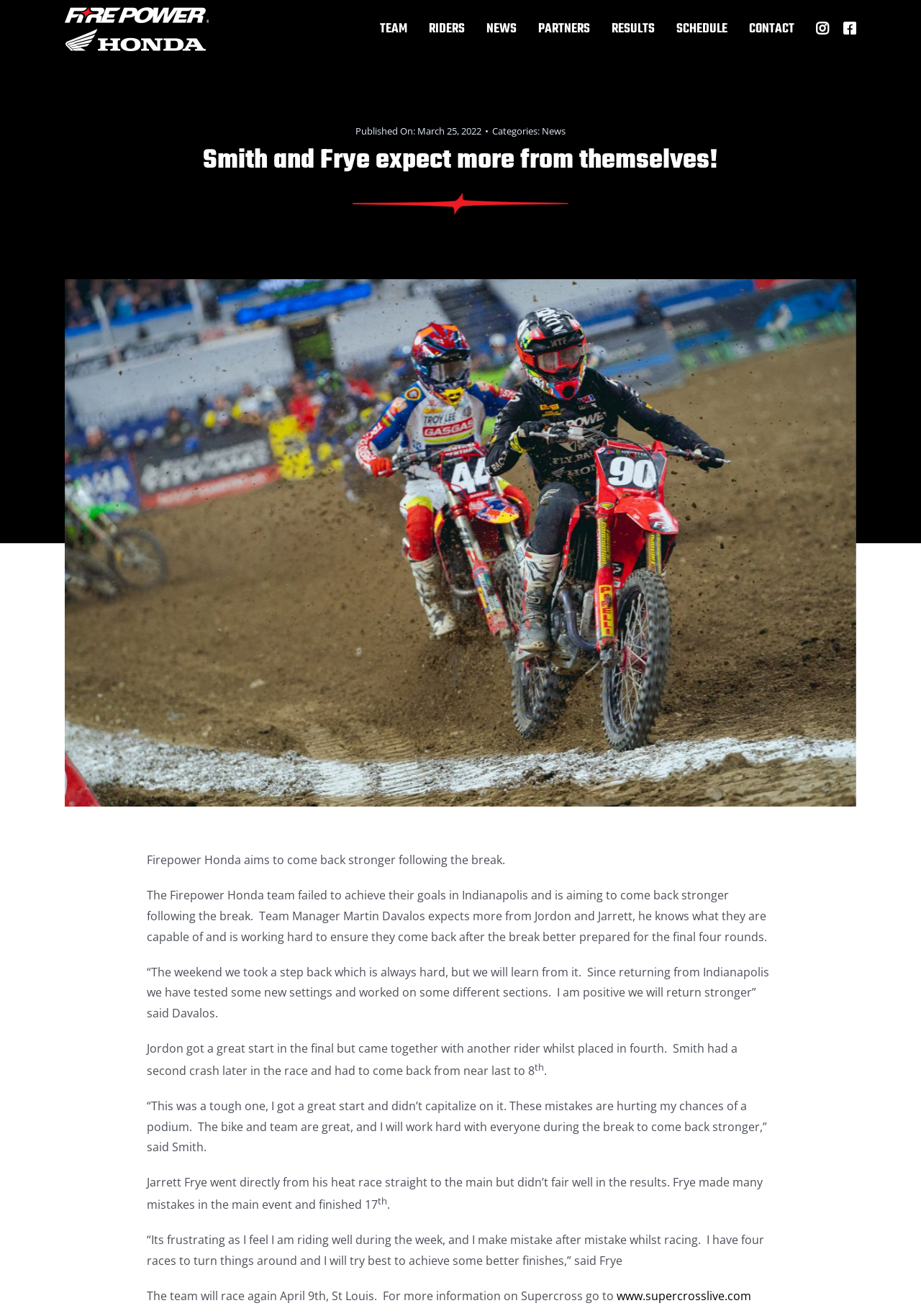Create an in-depth description of the webpage, covering main sections.

The webpage is about Firepower Honda Racing, with a logo at the top left corner. Below the logo, there is a main navigation menu with links to different sections of the website, including TEAM, RIDERS, NEWS, PARTNERS, RESULTS, SCHEDULE, and CONTACT.

On the left side of the page, there is a heading that reads "Smith and Frye expect more from themselves!" in a large font. Below the heading, there is an image that takes up most of the width of the page.

The main content of the page is a news article about the Firepower Honda team's performance in a recent Supercross event. The article is divided into several paragraphs, with the first paragraph stating that the team aims to come back stronger following a break. The subsequent paragraphs provide more details about the team's performance, including quotes from the team manager and riders.

There are two images on the page, one above the article and another below it. The images are likely related to the Supercross event or the Firepower Honda team.

At the bottom of the page, there is a link to the top of the page, as well as a link to the Supercross website. There are also several static text elements, including a publication date and categories, that provide additional context to the article.